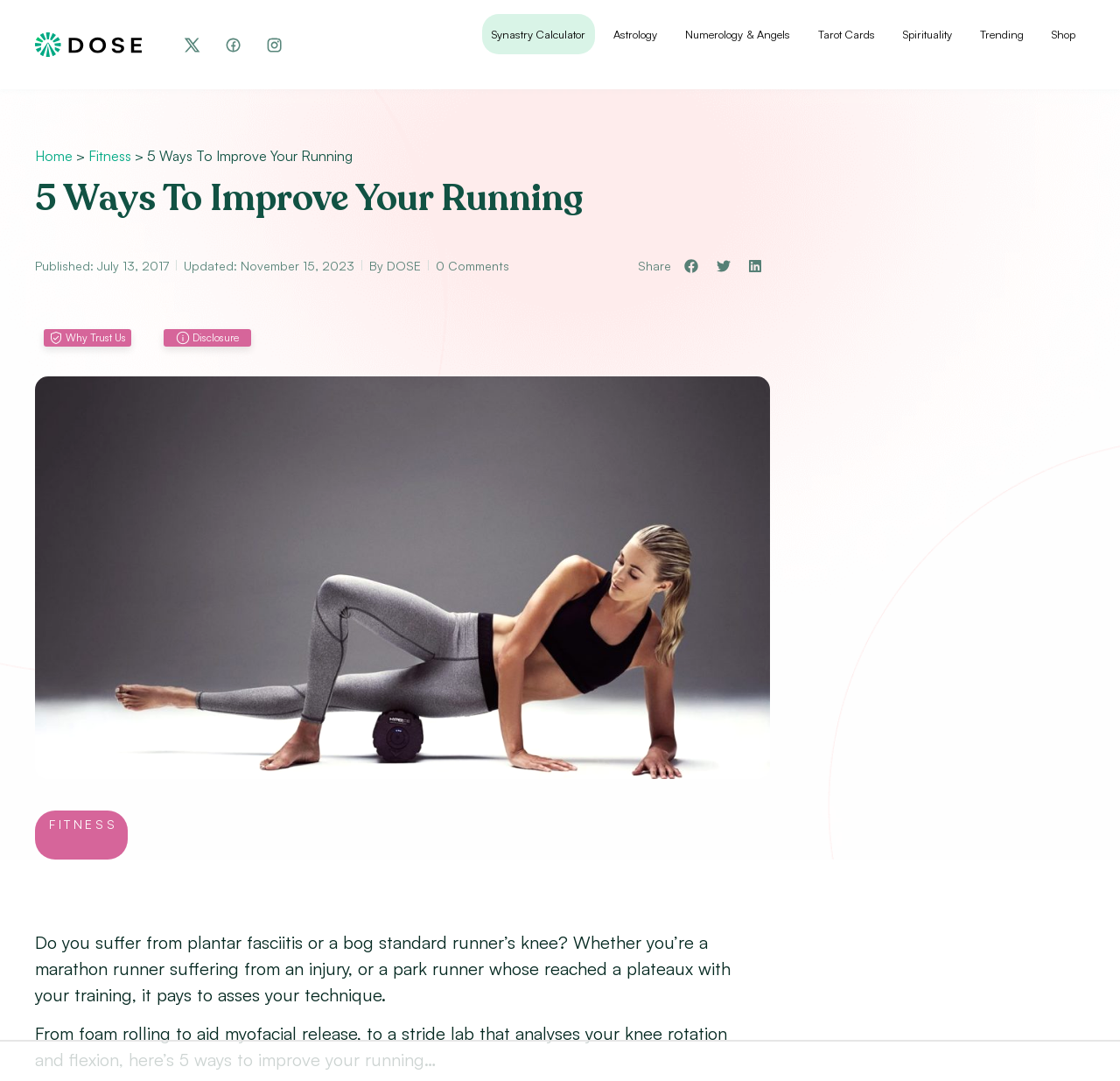Please determine the bounding box coordinates of the element to click in order to execute the following instruction: "Click the Synastry Calculator link". The coordinates should be four float numbers between 0 and 1, specified as [left, top, right, bottom].

[0.43, 0.013, 0.531, 0.05]